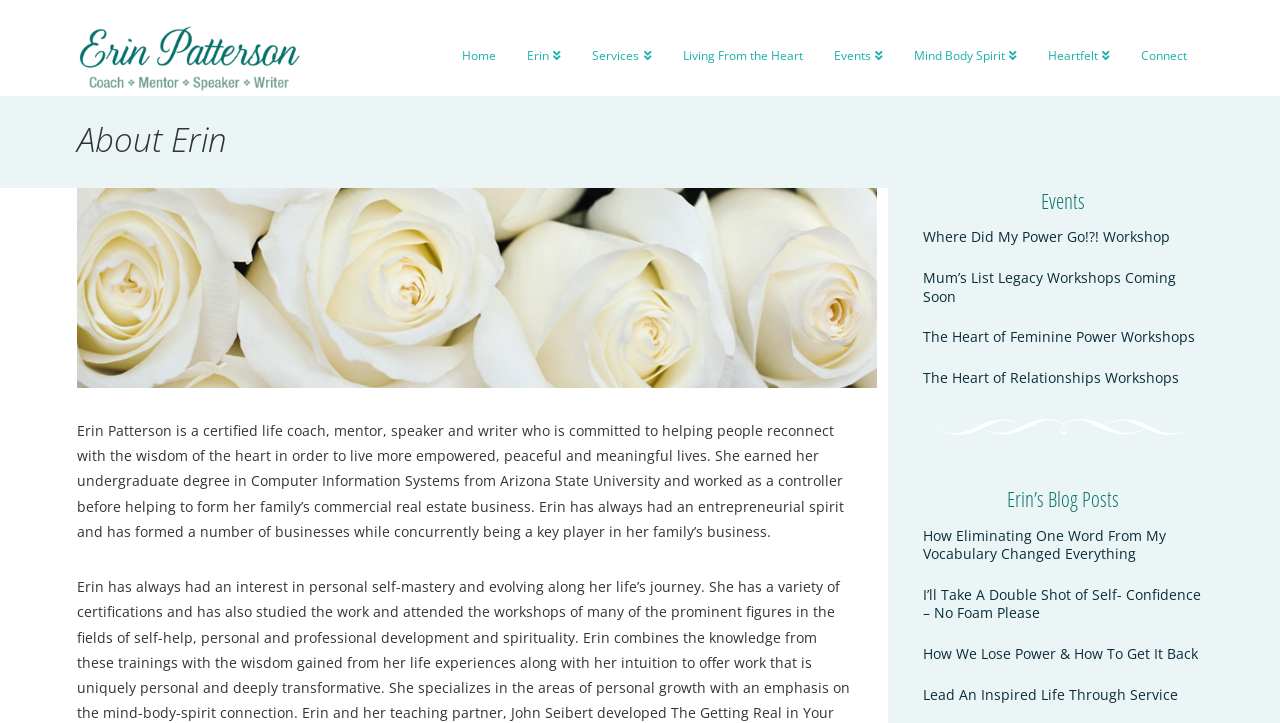Analyze the image and provide a detailed answer to the question: How many workshops are listed on the webpage?

The webpage lists four workshops: 'Where Did My Power Go!?! Workshop', 'Mum’s List Legacy Workshops Coming Soon', 'The Heart of Feminine Power Workshops', and 'The Heart of Relationships Workshops'.